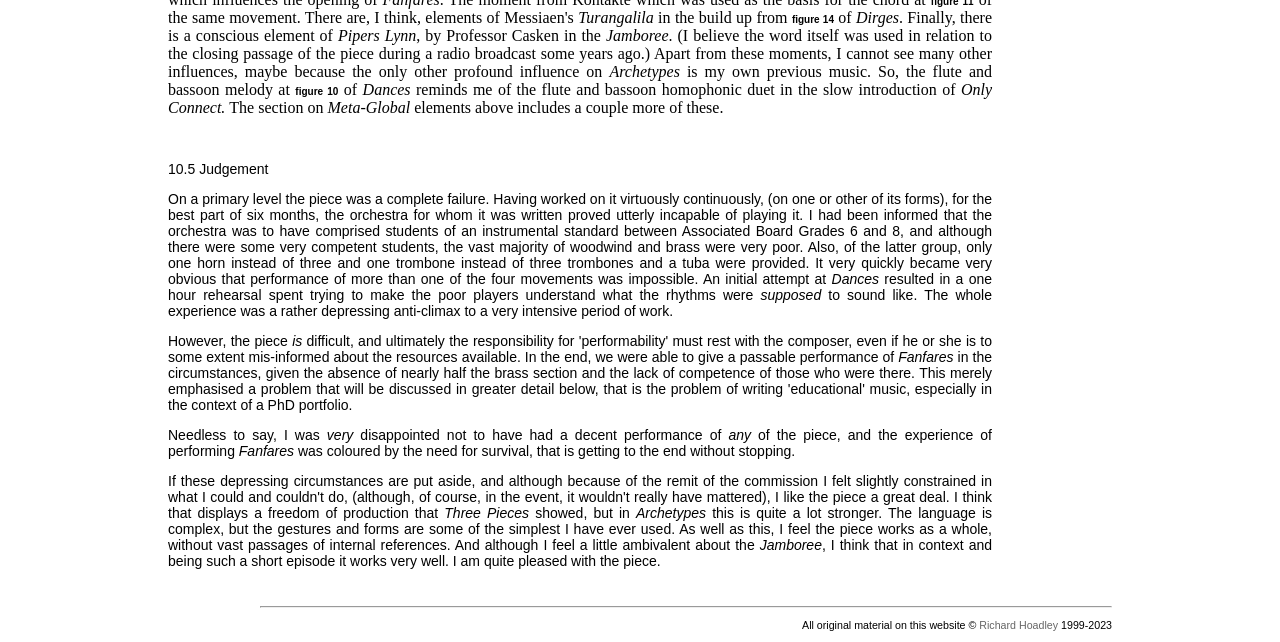What is the name of the piece that was a complete failure?
Please provide a single word or phrase based on the screenshot.

10.5 Judgement